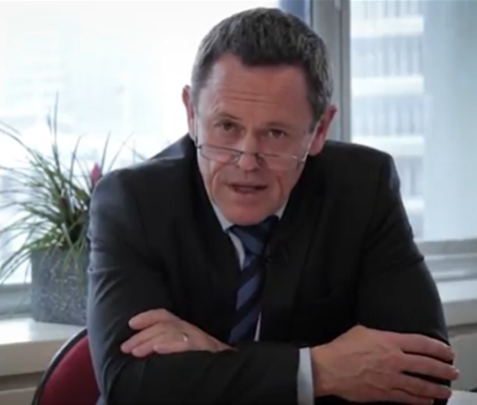What is Simon Upton wearing?
Answer briefly with a single word or phrase based on the image.

A smart suit and tie